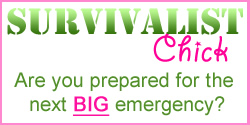What is the main topic being promoted?
Relying on the image, give a concise answer in one word or a brief phrase.

Survivalism and emergency preparedness